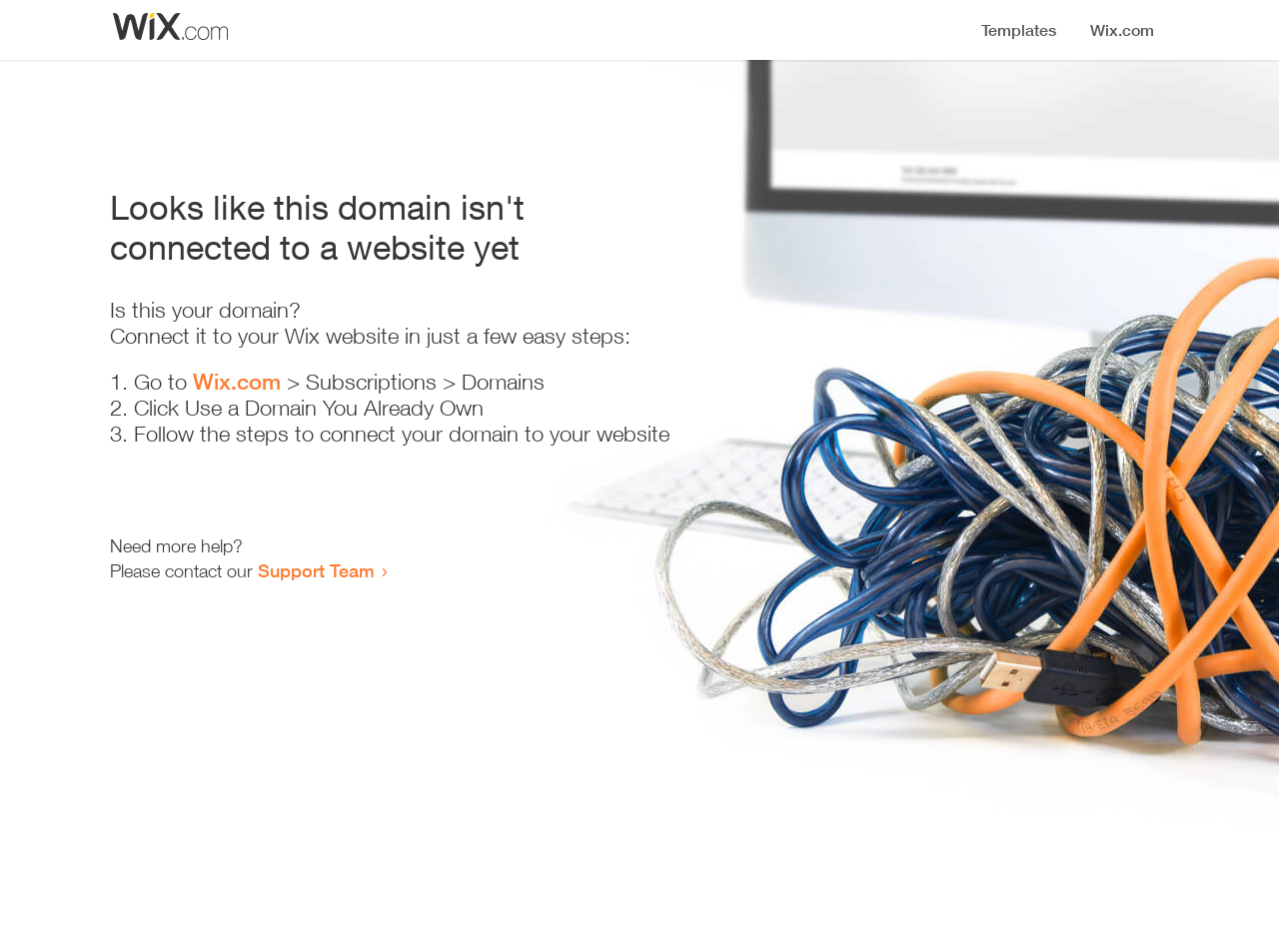Please determine the bounding box coordinates, formatted as (top-left x, top-left y, bottom-right x, bottom-right y), with all values as floating point numbers between 0 and 1. Identify the bounding box of the region described as: Support Team

[0.202, 0.588, 0.293, 0.611]